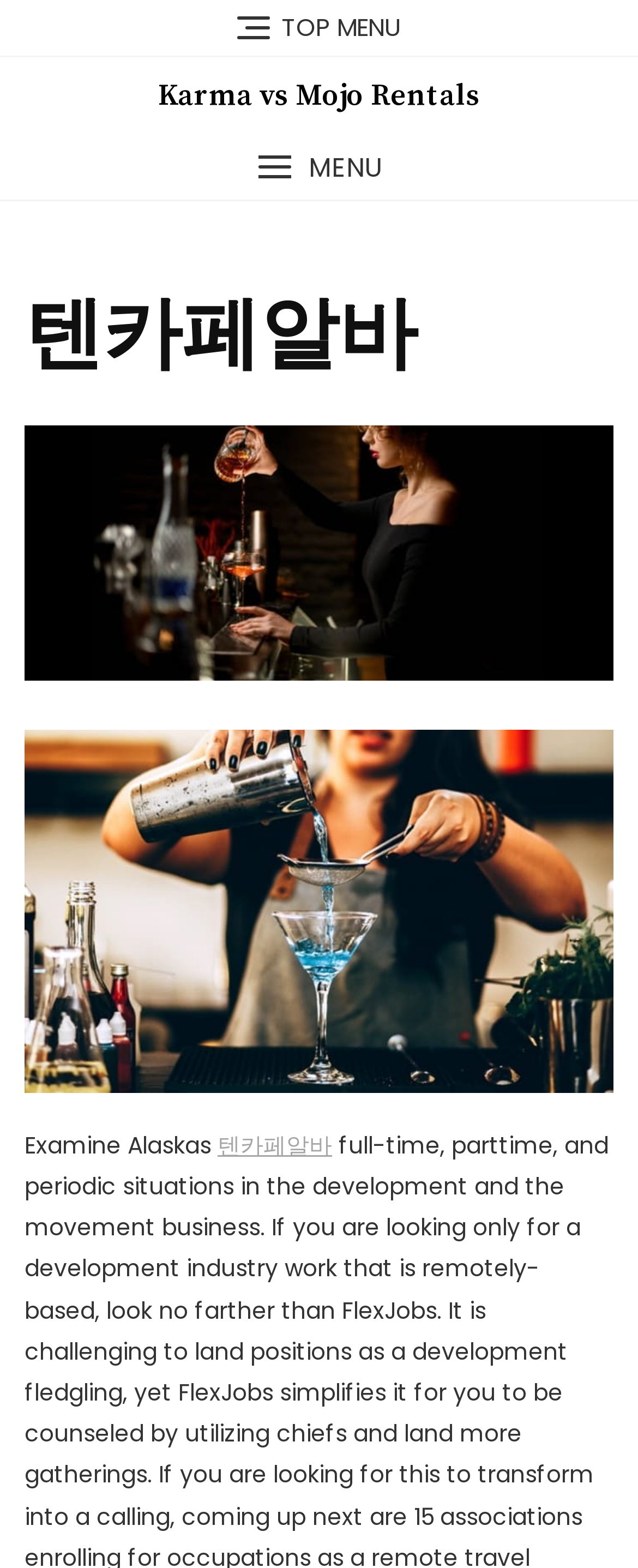Given the description: "Karma vs Mojo Rentals", determine the bounding box coordinates of the UI element. The coordinates should be formatted as four float numbers between 0 and 1, [left, top, right, bottom].

[0.247, 0.049, 0.753, 0.073]